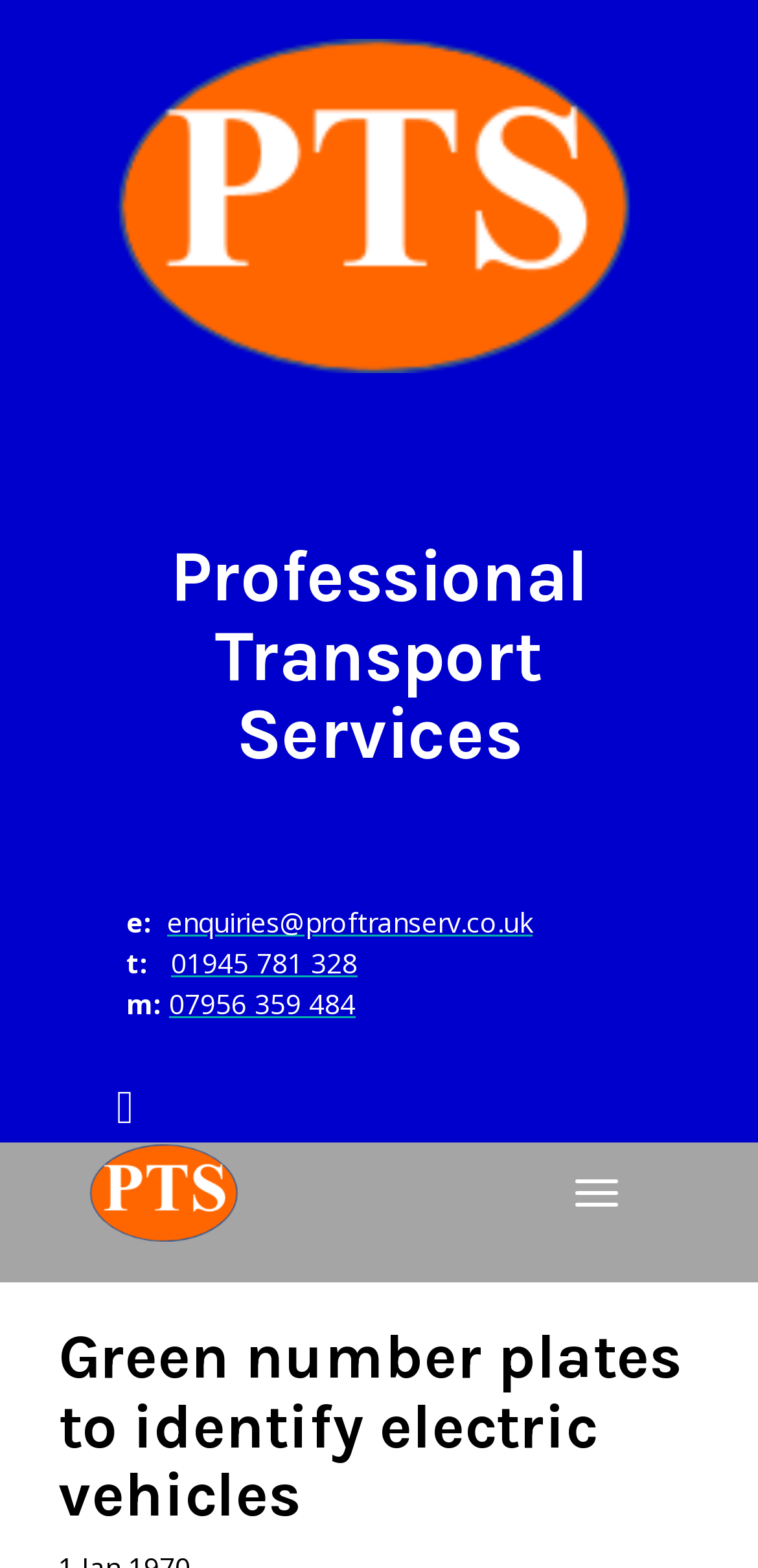Create an elaborate caption for the webpage.

The webpage appears to be an article or news page discussing the introduction of green number plates for electric vehicles. At the top left of the page, there is a link to "Professional Transport Services" accompanied by an image with the same name. Below this, there is a heading with the same text, "Professional Transport Services". 

To the right of the image, there are three blocks of contact information, each consisting of a static text element and a link. The first block has a static text element with the text "e: " and a link to an email address. The second block has a static text element with the text "t: " and a link to a phone number. The third block has a static text element with the text "m: " and a link to another phone number.

Below the contact information, there is a layout table that spans most of the width of the page. Within this table, there is a link with an icon represented by the Unicode character "\uf39e".

At the top right of the page, there is a button labeled "Toggle navigation" that controls a navigation bar. Next to this button, there is another link to "Professional Transport Services" accompanied by an image with the same name.

The main content of the page is headed by a heading that spans most of the width of the page, titled "Green number plates to identify electric vehicles". This heading is located near the bottom of the page. The meta description suggests that the article discusses the introduction of green number plates for electric vehicles, which could unlock incentives for drivers and fleets.